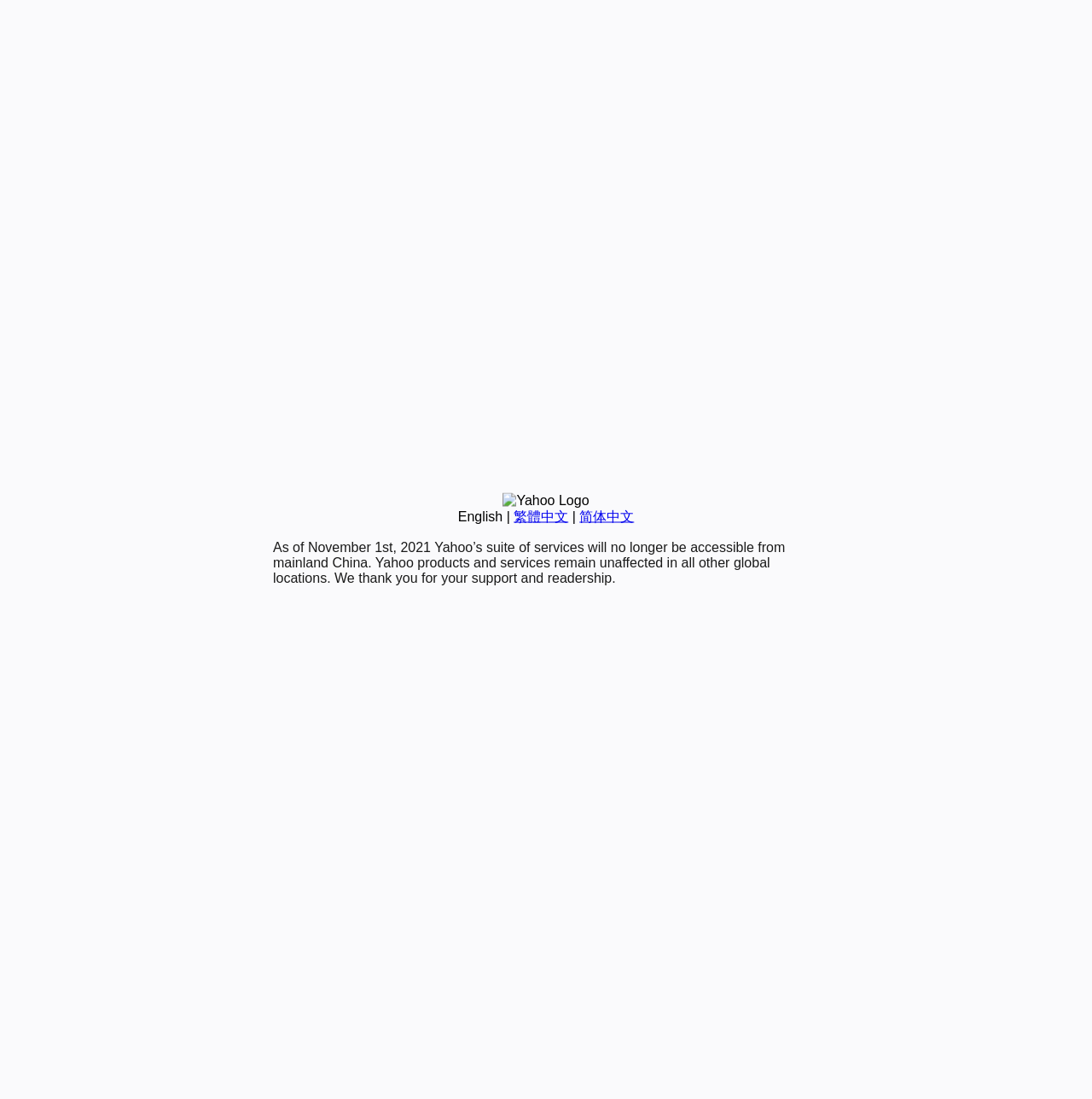Determine the bounding box coordinates for the UI element matching this description: "English".

[0.419, 0.463, 0.46, 0.476]